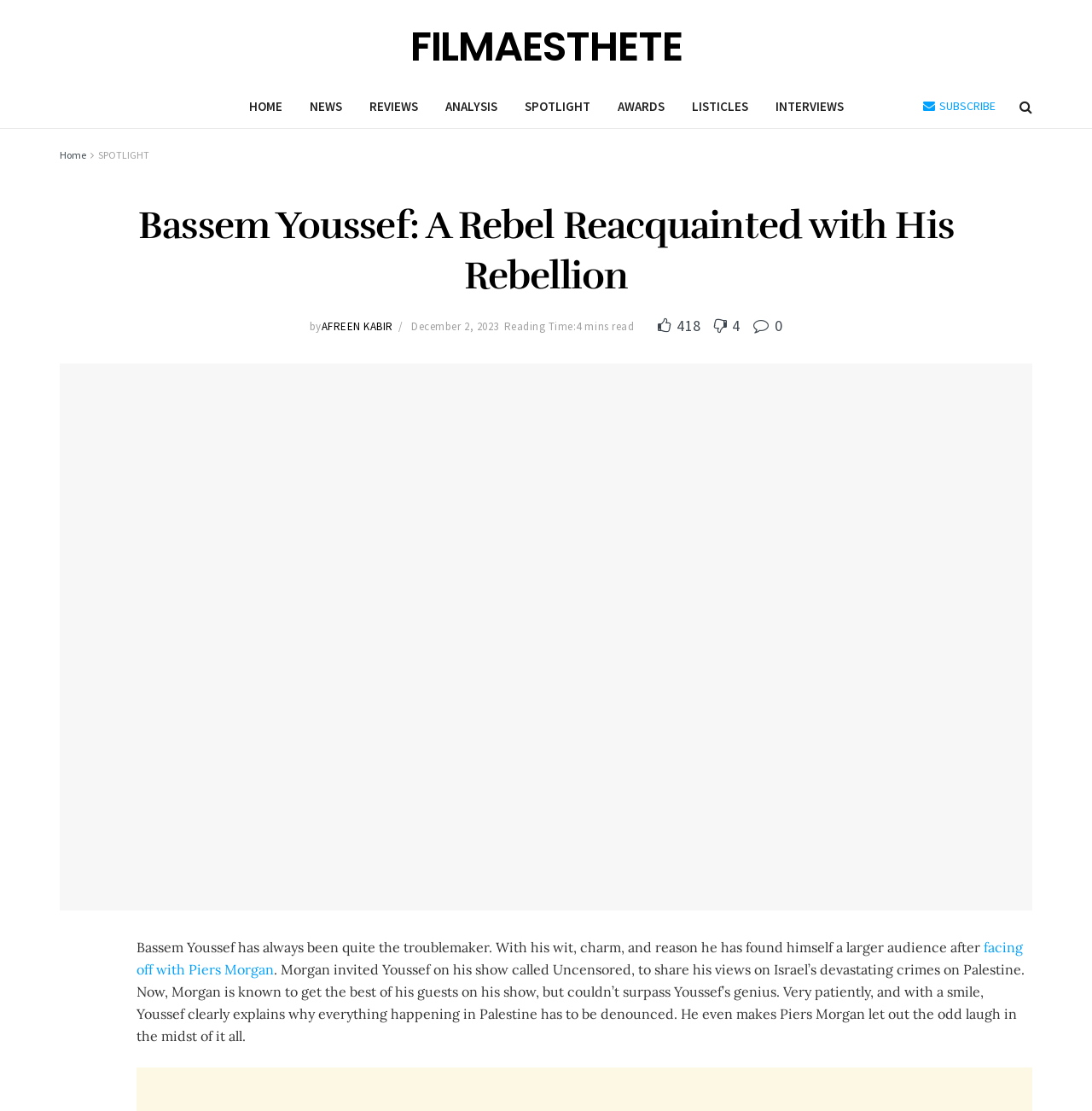What is the name of Piers Morgan's show?
Please provide a single word or phrase as the answer based on the screenshot.

Uncensored